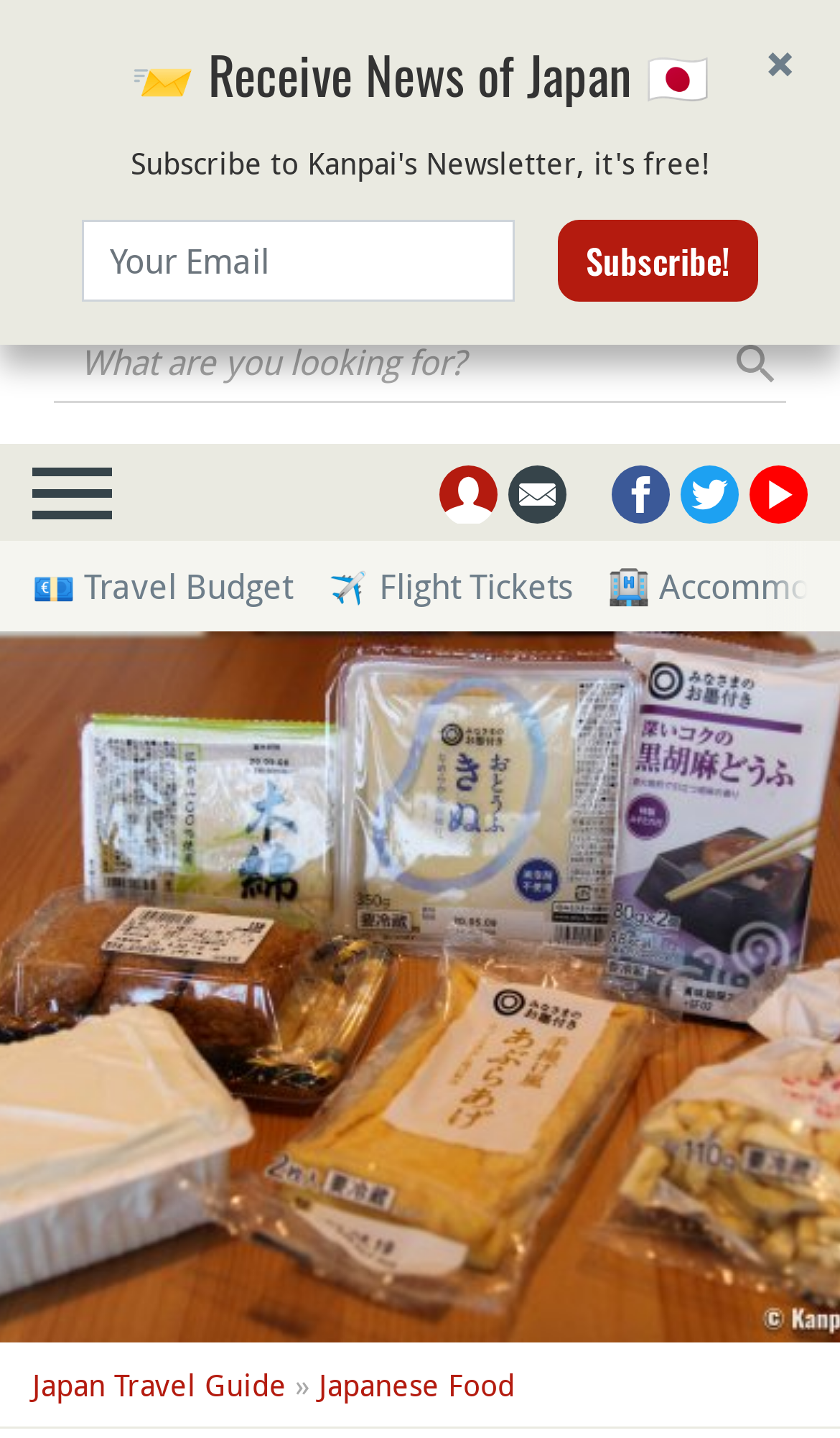Please determine the bounding box coordinates of the clickable area required to carry out the following instruction: "Subscribe to the newsletter". The coordinates must be four float numbers between 0 and 1, represented as [left, top, right, bottom].

[0.664, 0.153, 0.903, 0.209]